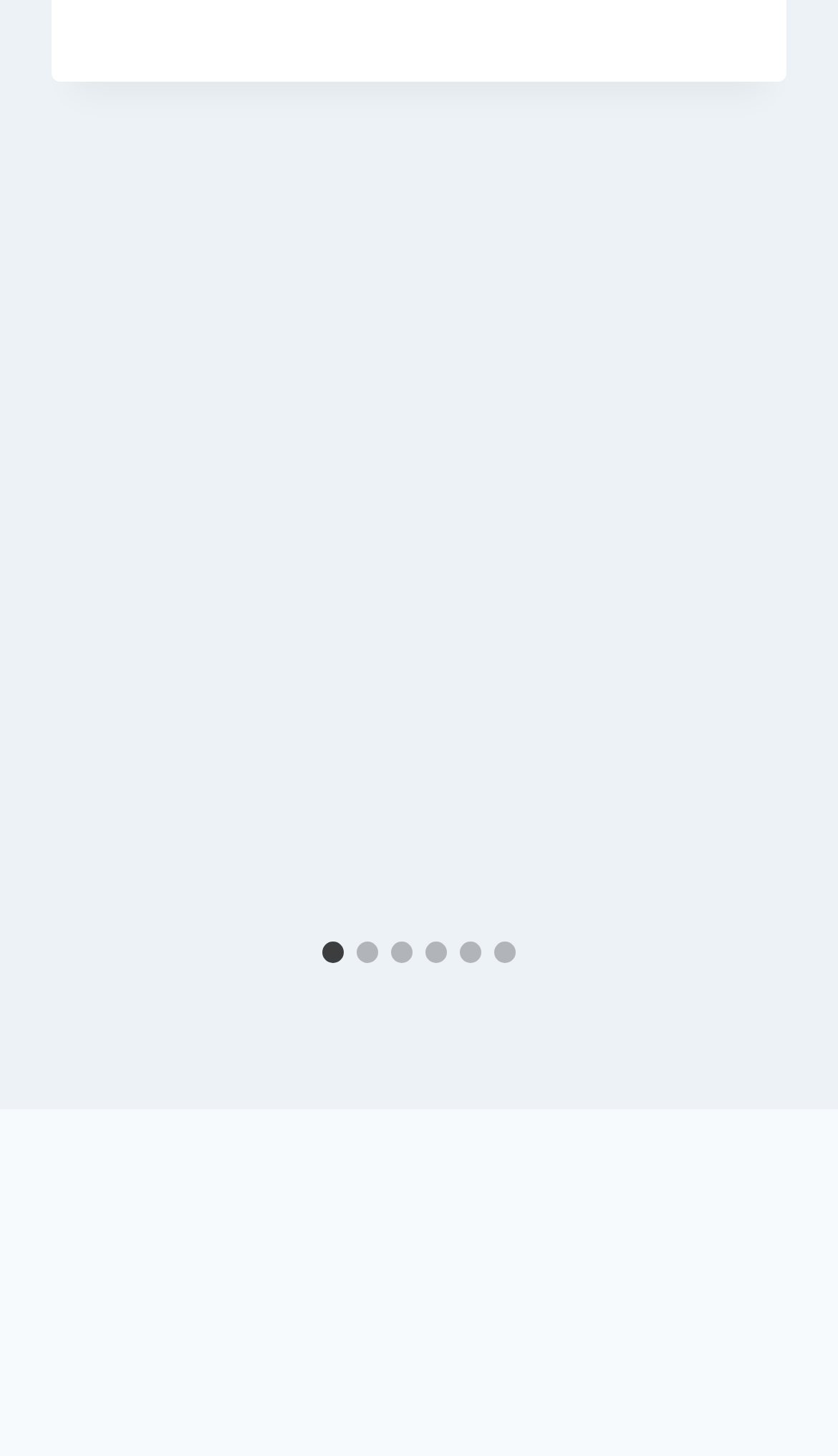Please give a short response to the question using one word or a phrase:
How many slides are available?

6